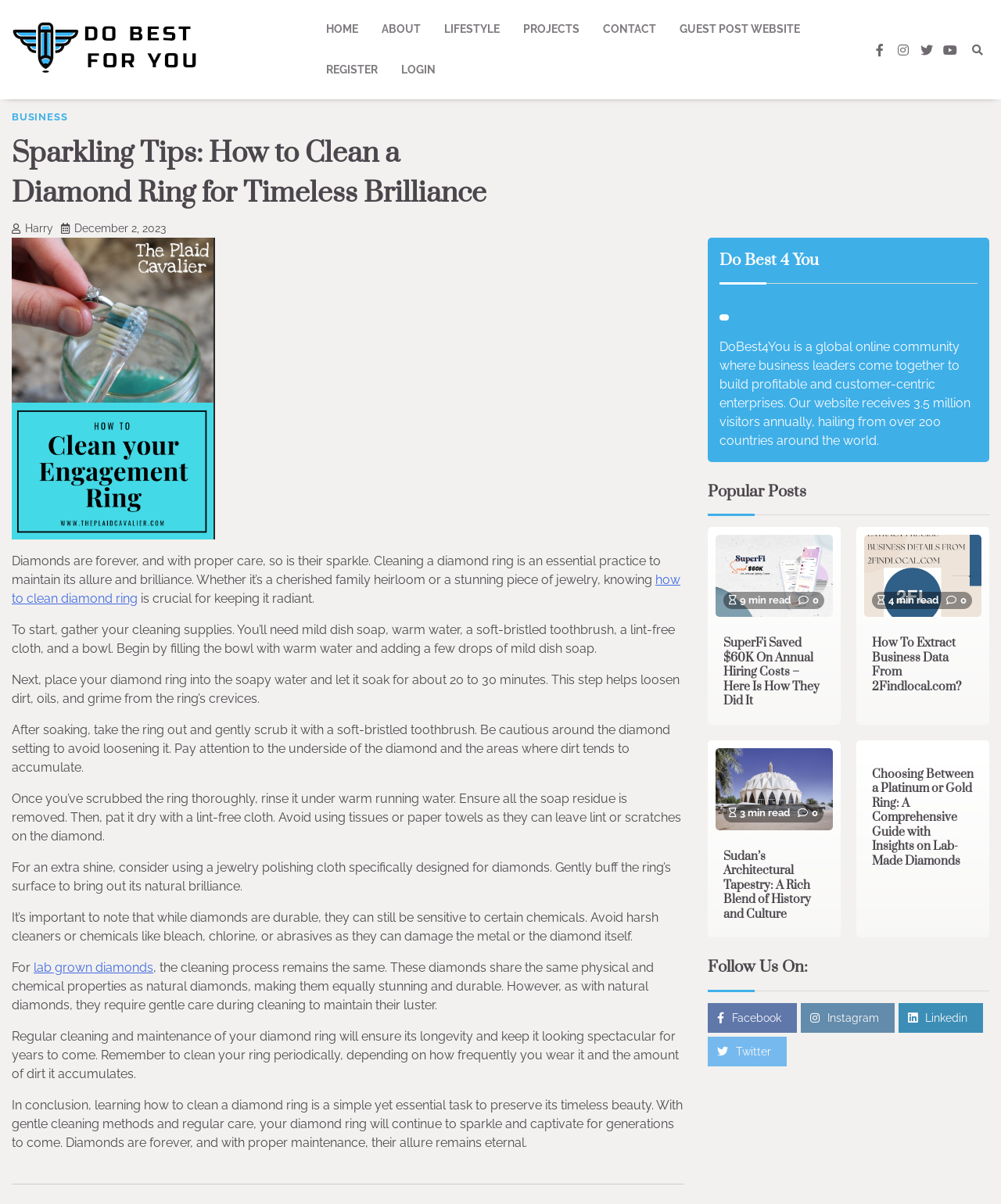Please reply to the following question using a single word or phrase: 
What is the name of the online community mentioned on the webpage?

DoBest4You